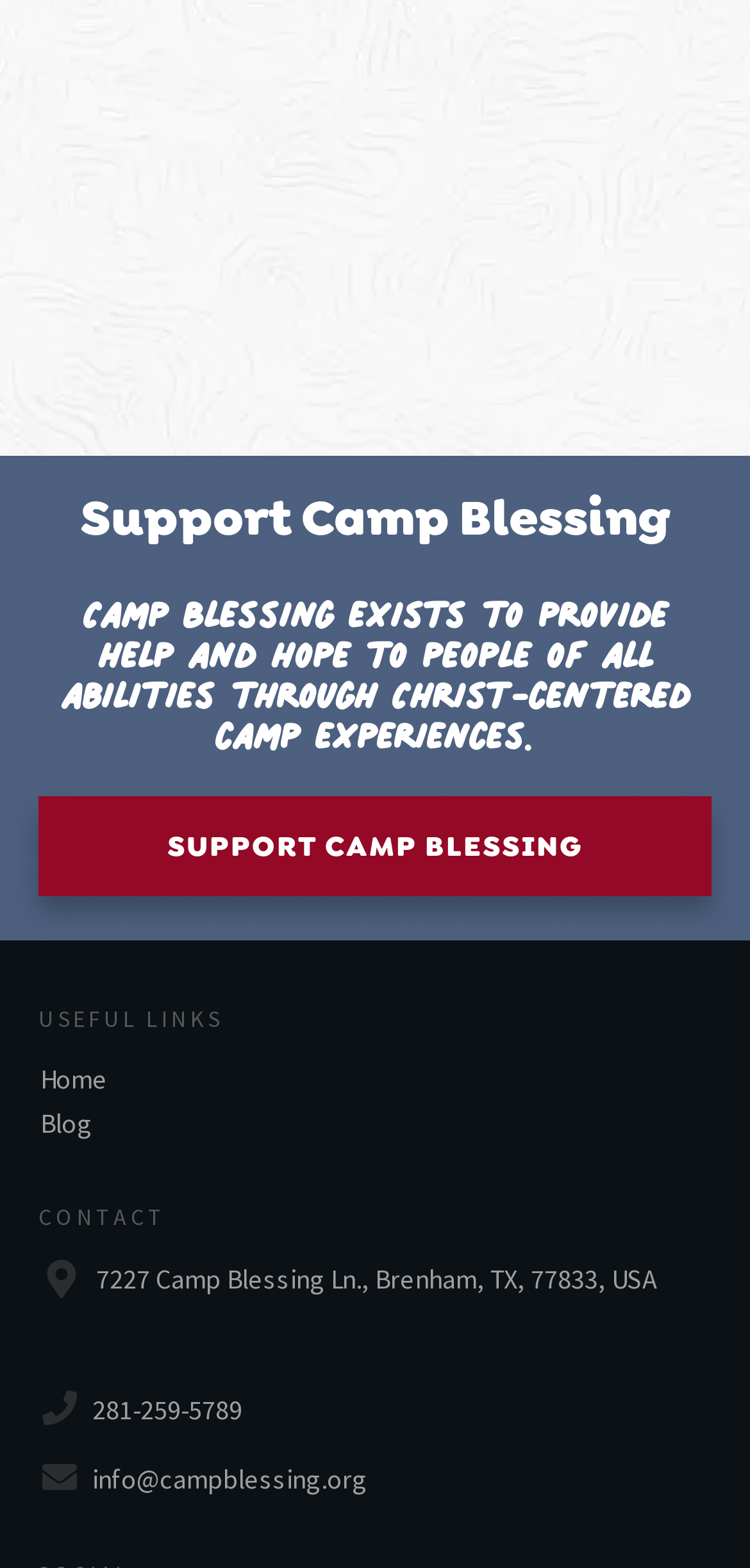What is the purpose of Camp Blessing?
Please use the image to deliver a detailed and complete answer.

Based on the StaticText element, 'Camp Blessing exists to provide help and hope to people of all abilities through Christ-centered camp experiences.', it can be inferred that the purpose of Camp Blessing is to provide help and hope to people of all abilities.